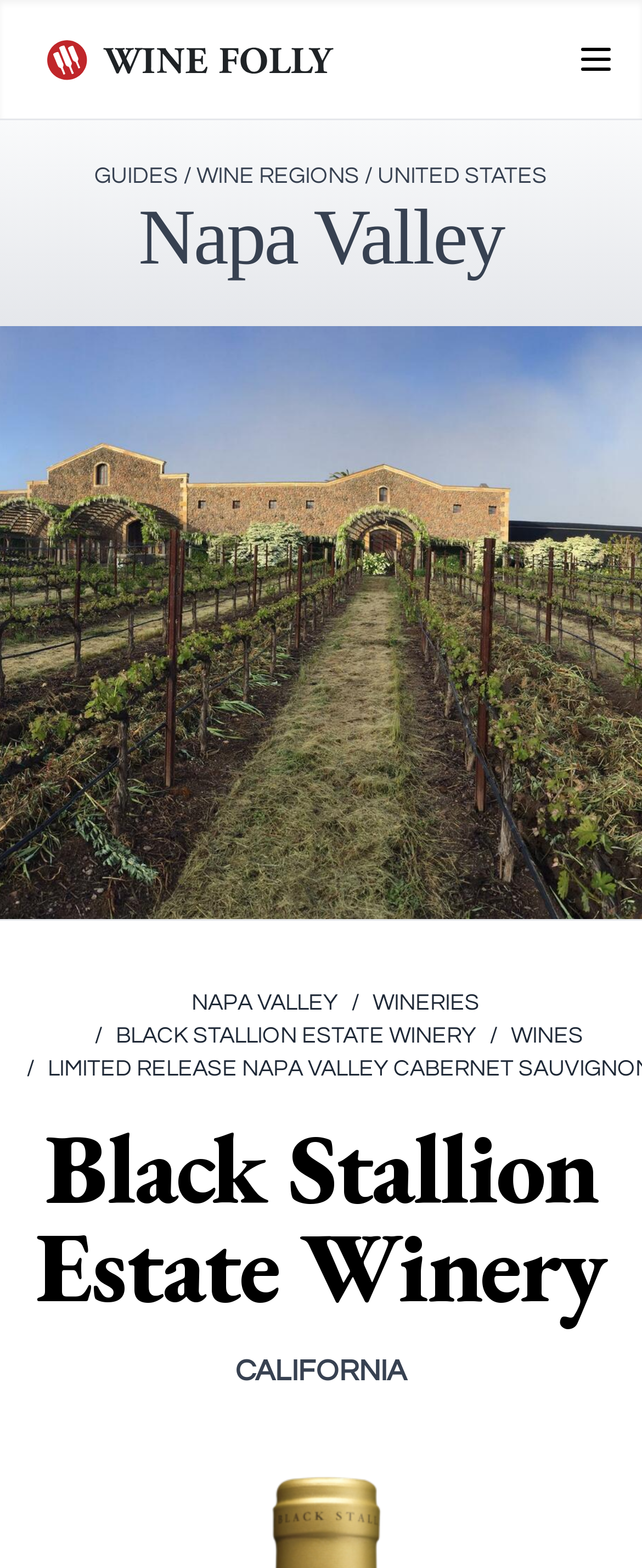Find the bounding box coordinates of the element to click in order to complete the given instruction: "Explore Napa Valley."

[0.216, 0.124, 0.784, 0.18]